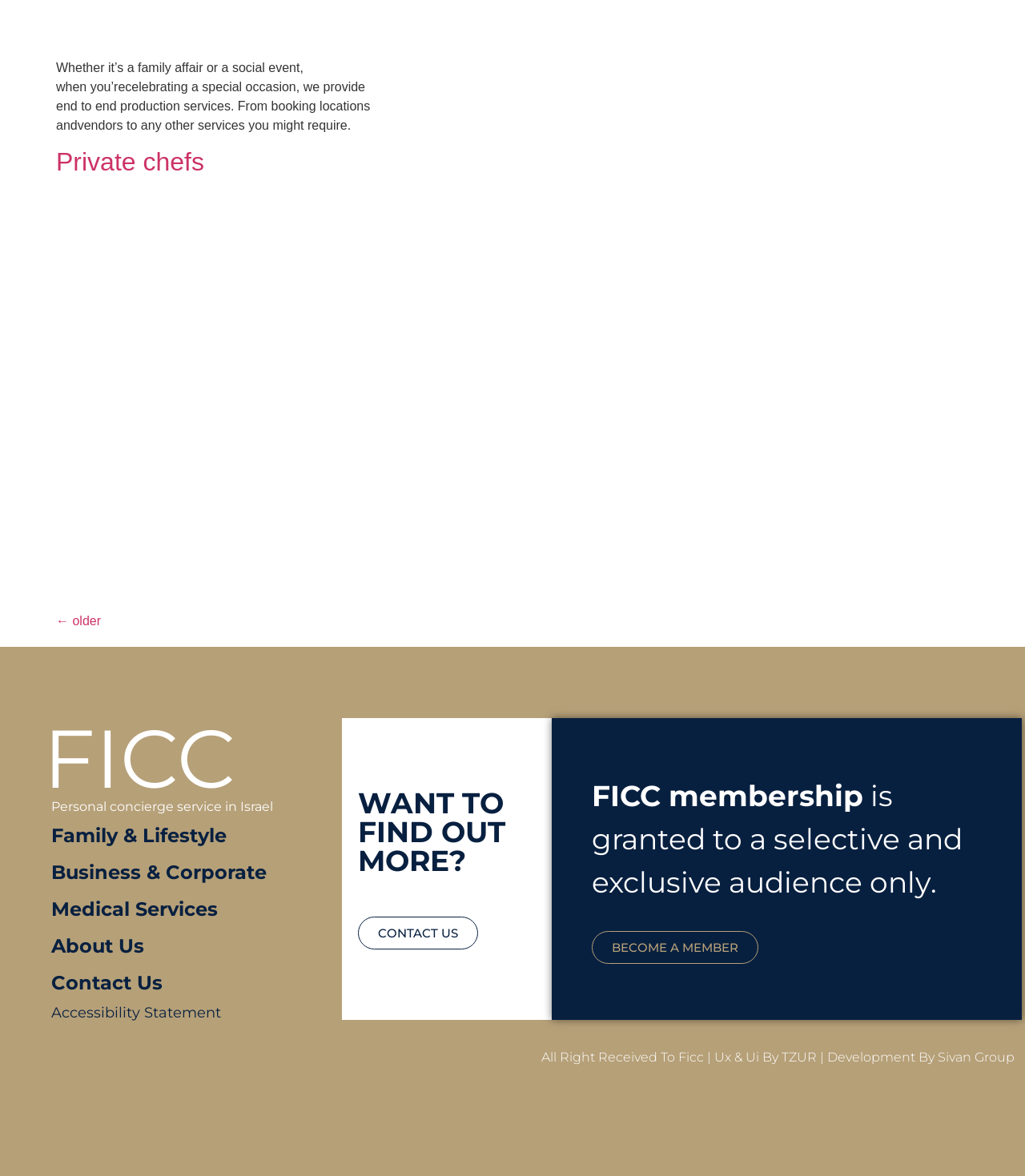Answer the question with a single word or phrase: 
What is the main service provided by this company?

End to end production services